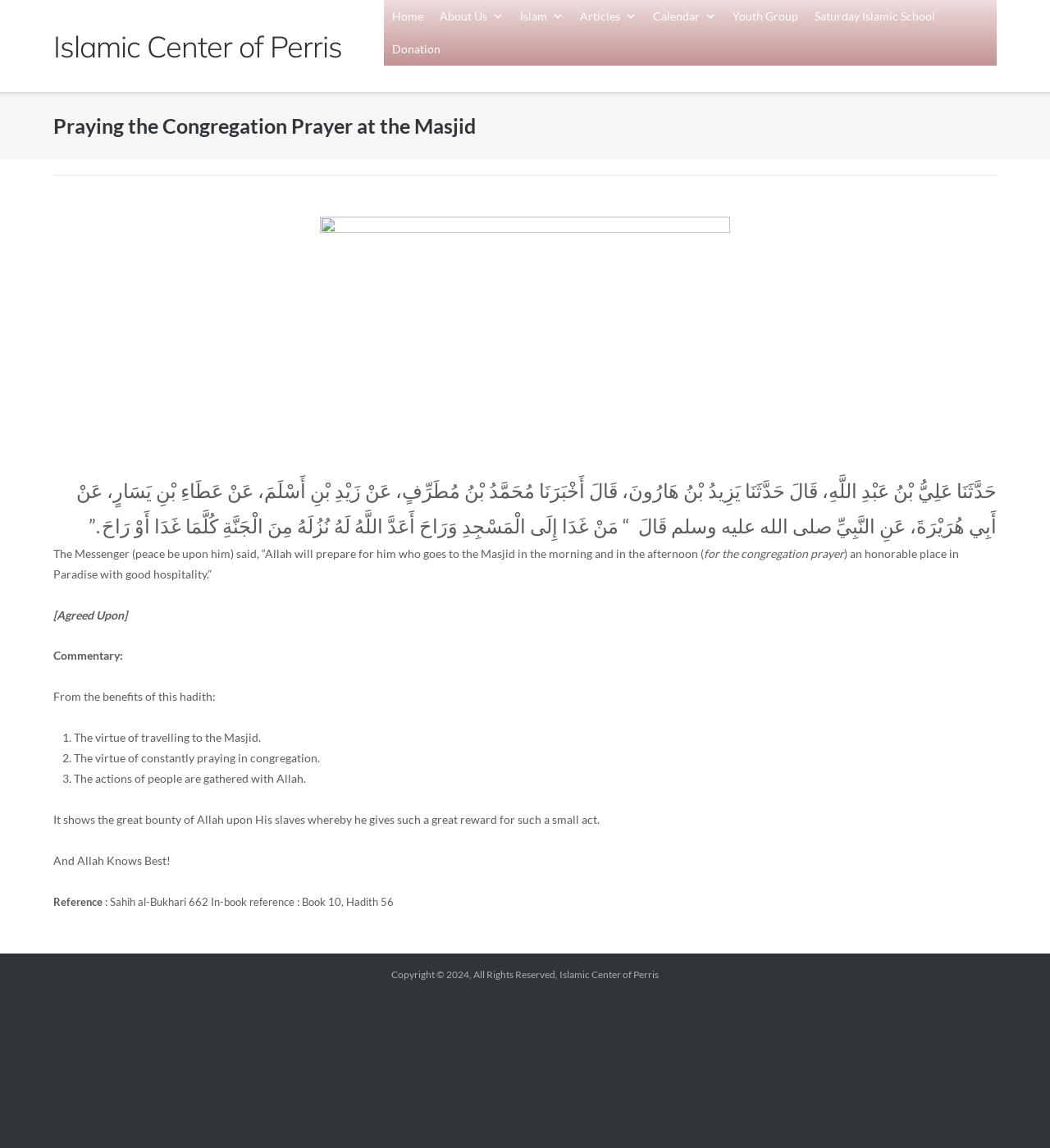Give the bounding box coordinates for this UI element: "Donation". The coordinates should be four float numbers between 0 and 1, arranged as [left, top, right, bottom].

[0.365, 0.029, 0.427, 0.057]